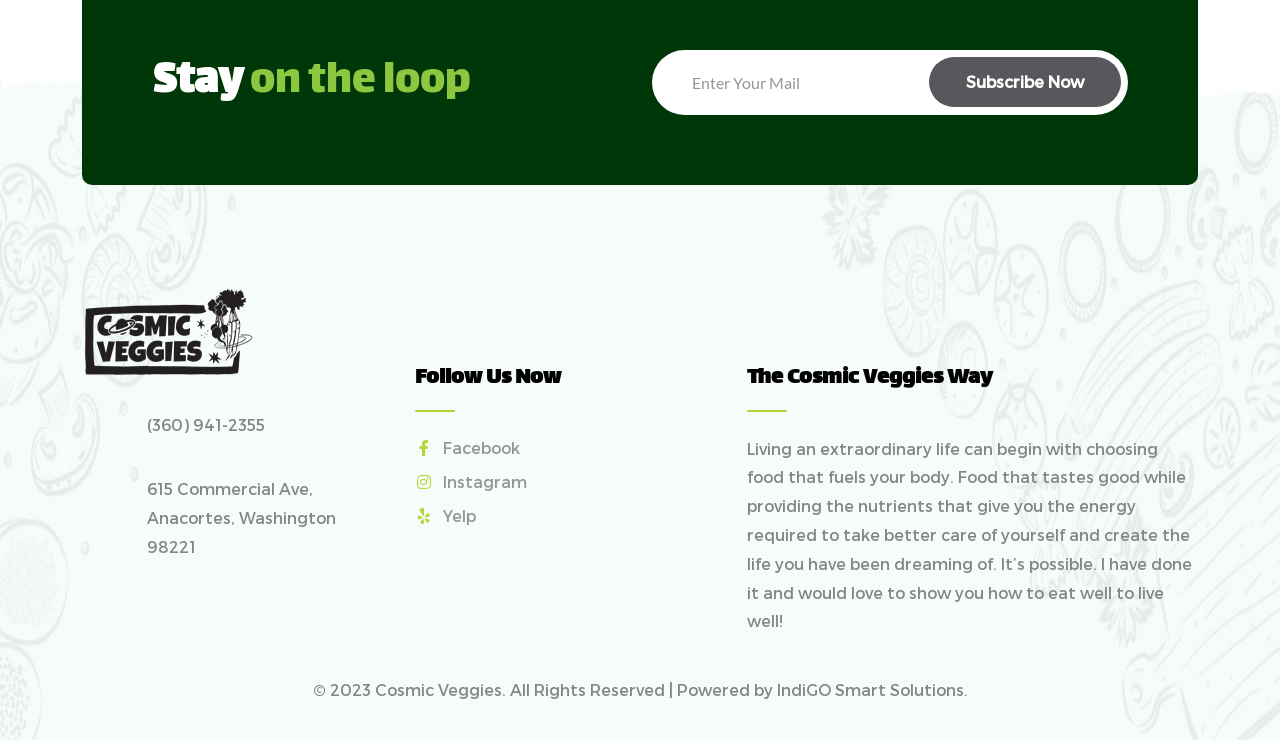Please locate the bounding box coordinates of the element's region that needs to be clicked to follow the instruction: "Follow Foodelio on Facebook". The bounding box coordinates should be provided as four float numbers between 0 and 1, i.e., [left, top, right, bottom].

[0.324, 0.591, 0.406, 0.617]